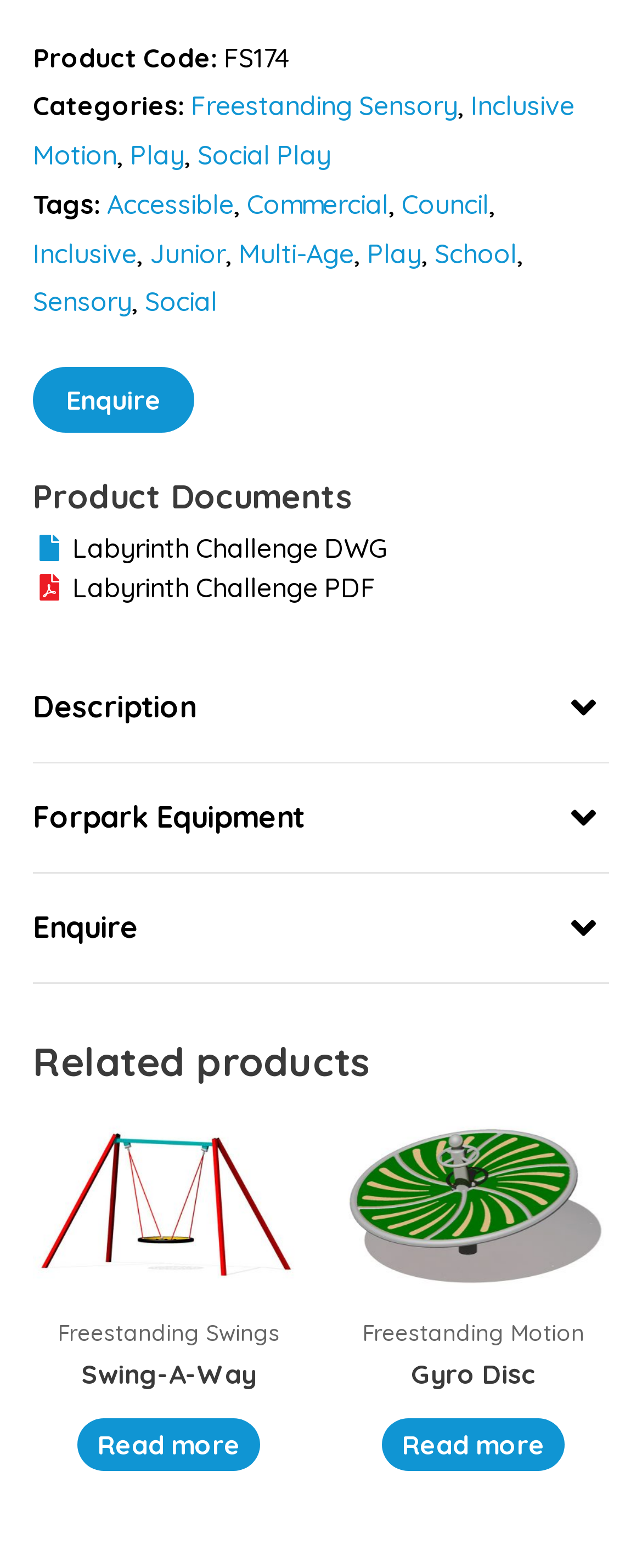Using the provided element description: "Inclusive Motion", identify the bounding box coordinates. The coordinates should be four floats between 0 and 1 in the order [left, top, right, bottom].

[0.051, 0.057, 0.895, 0.109]